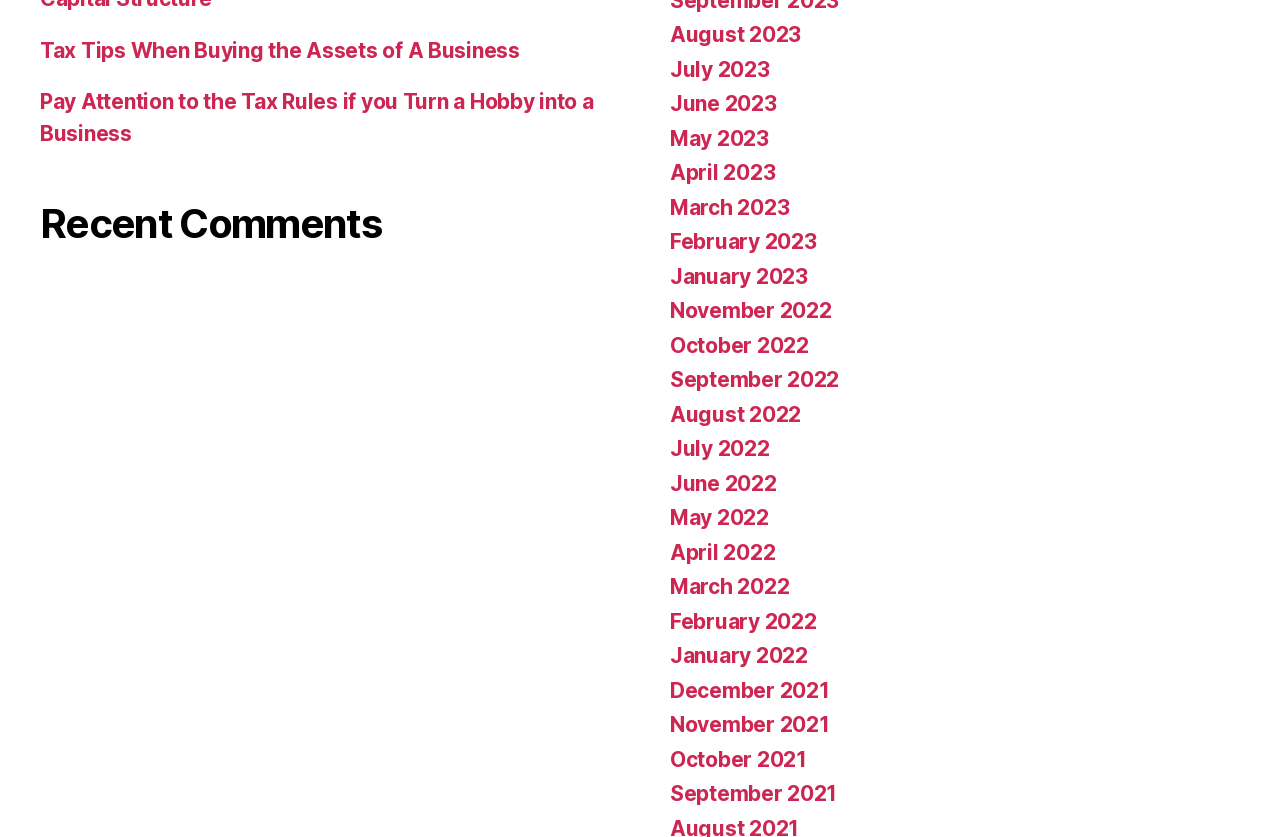Please answer the following query using a single word or phrase: 
How many months are listed under 'Recent Comments'?

16